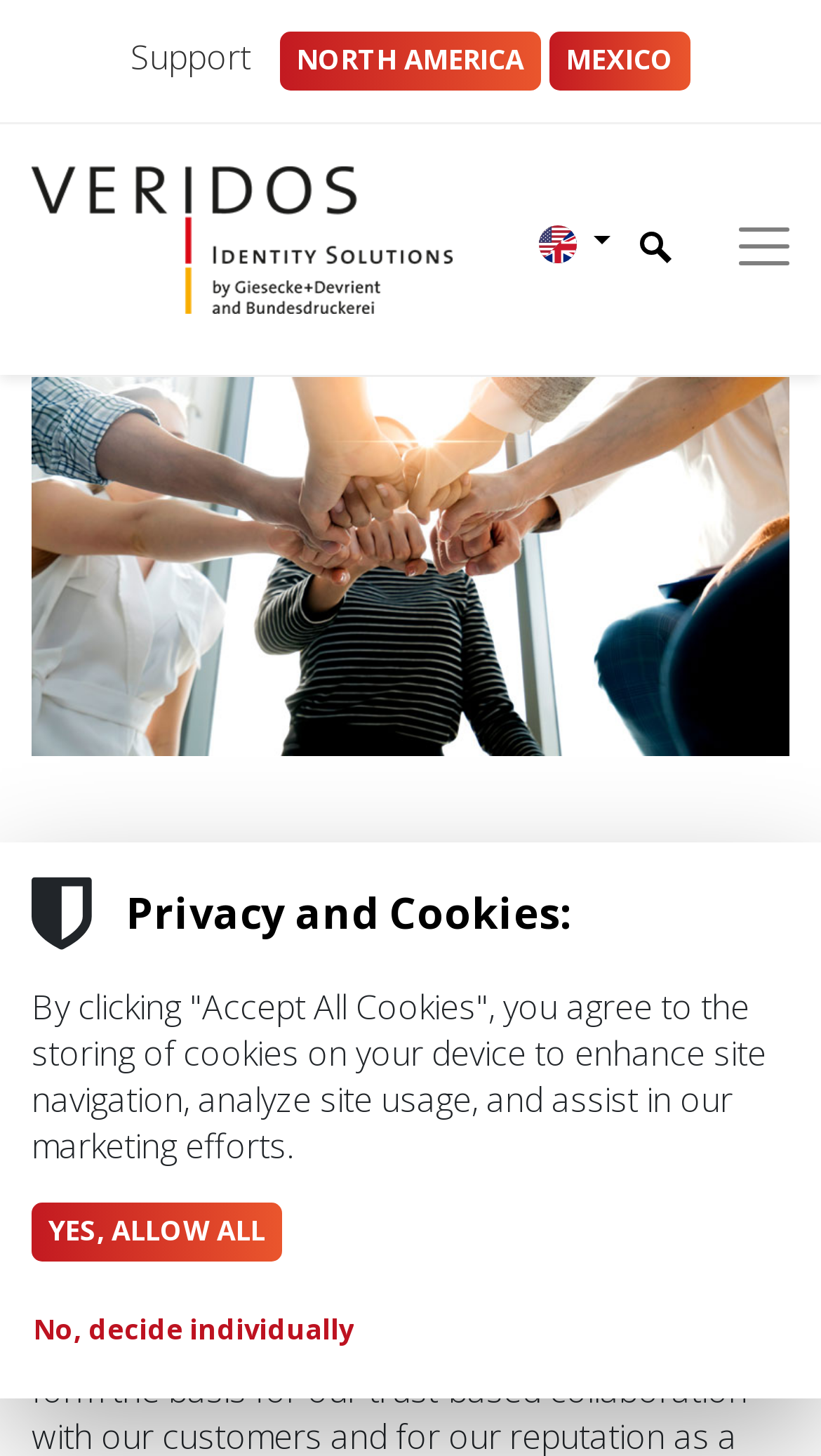Please locate the clickable area by providing the bounding box coordinates to follow this instruction: "Go to home page".

None